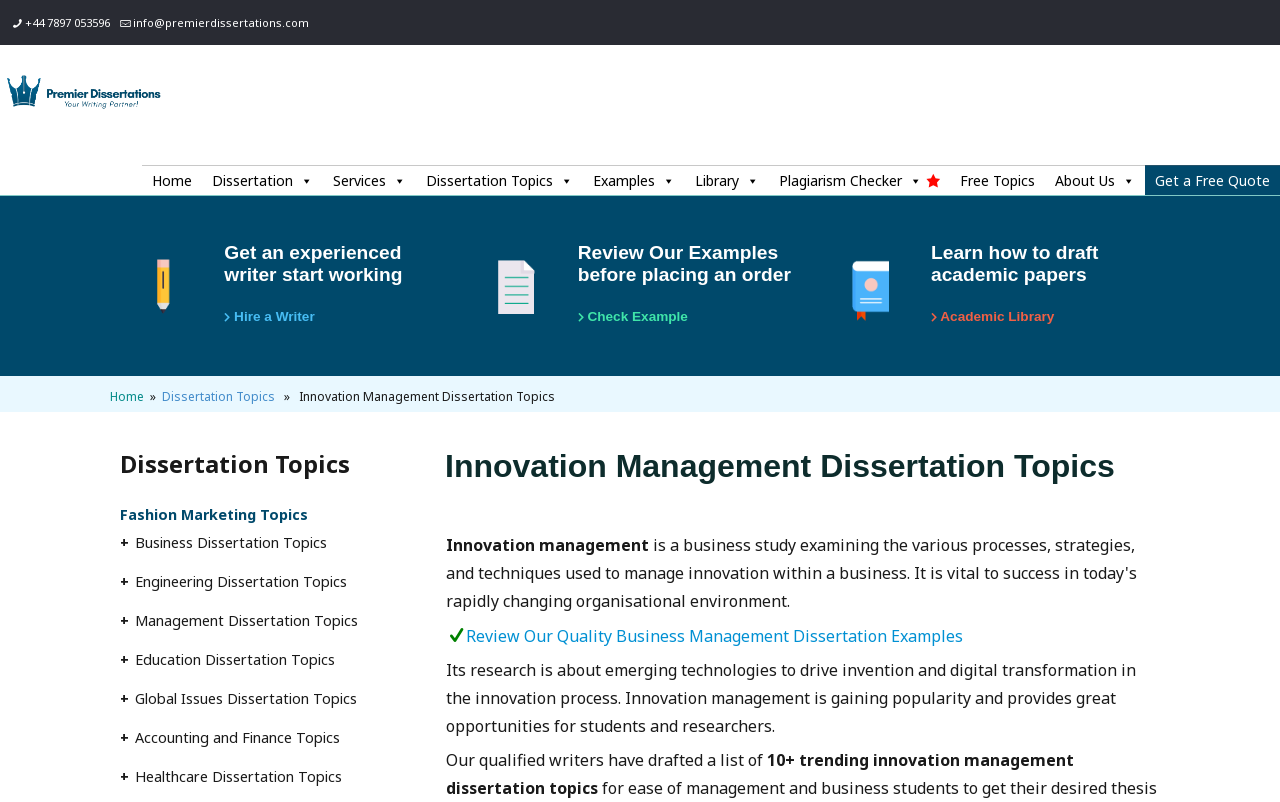Answer this question in one word or a short phrase: How many dissertation topic categories are listed?

7